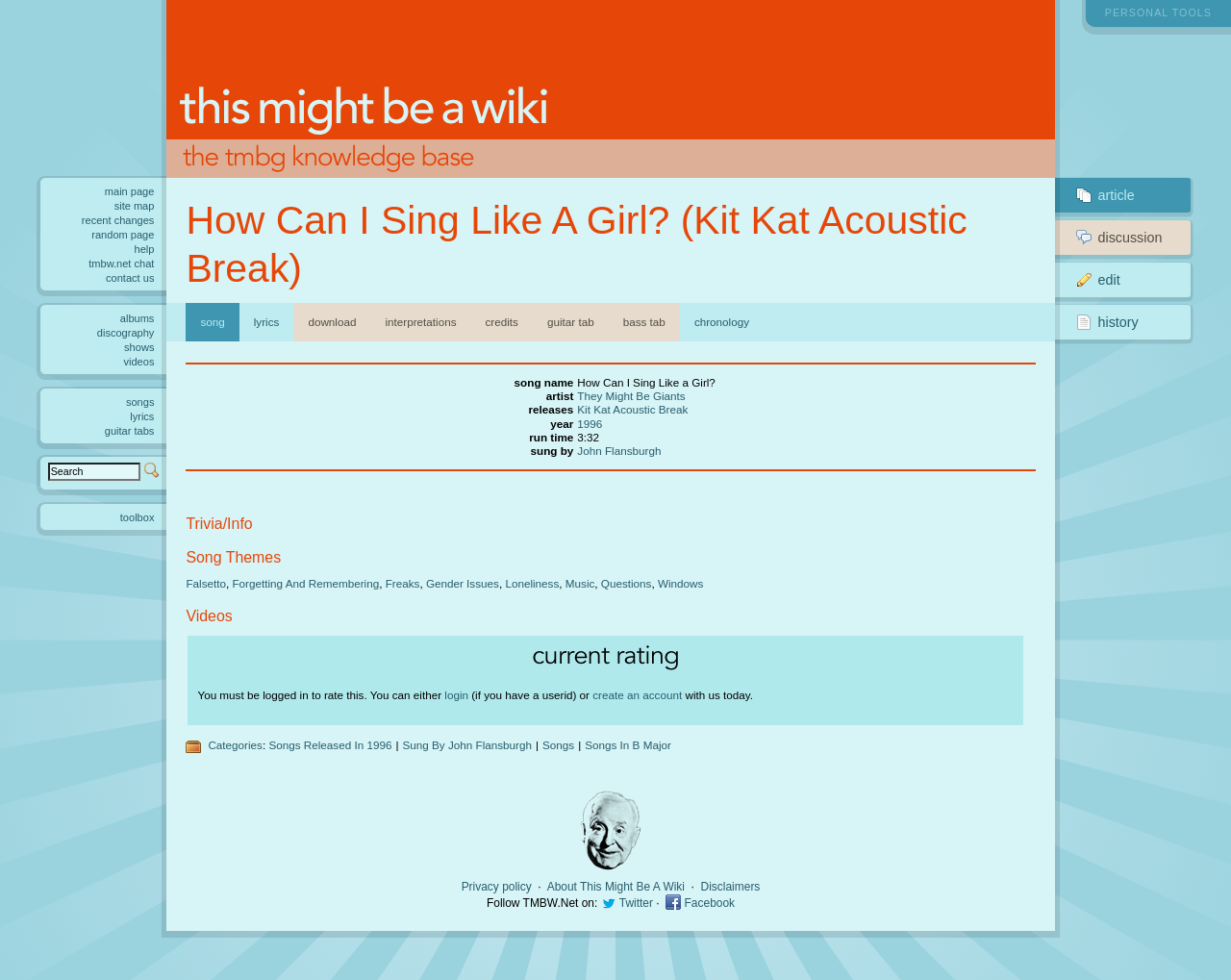Please analyze the image and provide a thorough answer to the question:
What is the song name?

The song name can be found in the 'Song Info' table, in the row where the first column is 'song name', and the second column is 'How Can I Sing Like A Girl?'.